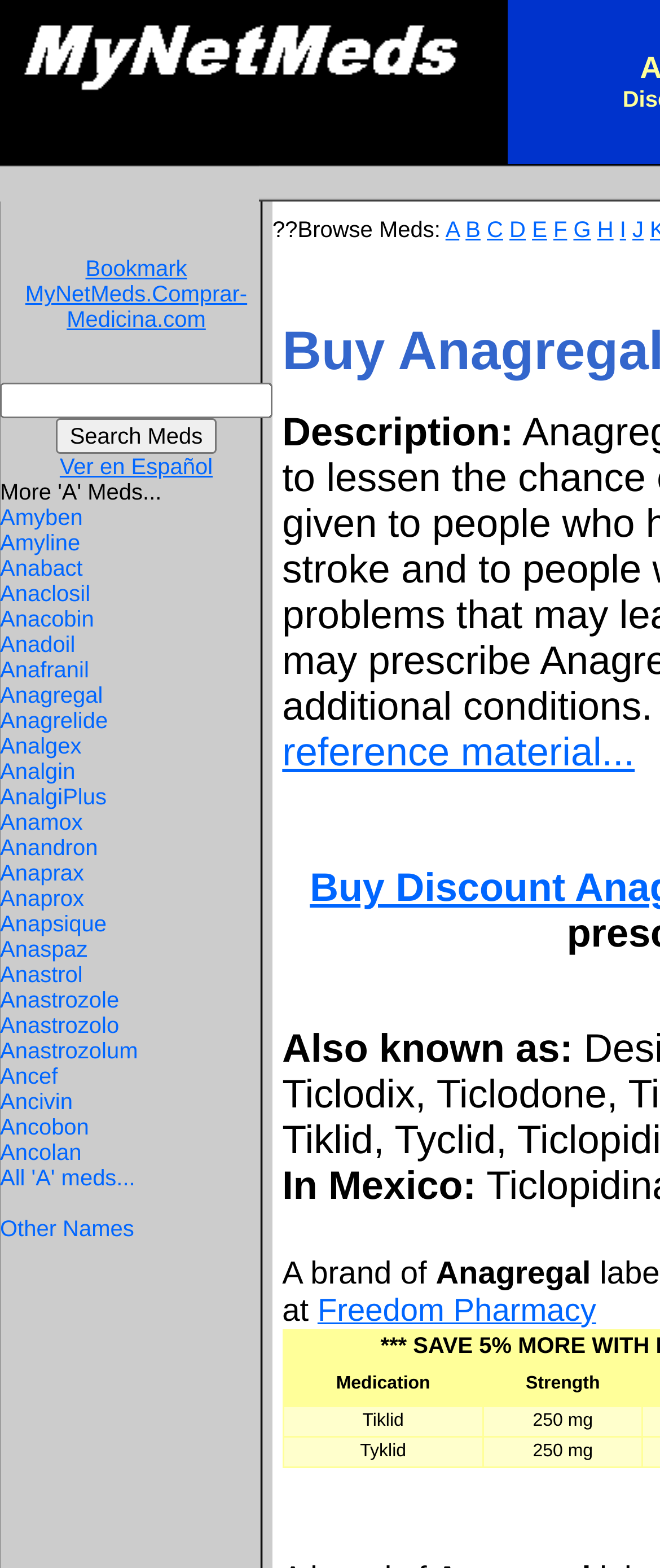What is the strength of the medication?
Look at the image and respond with a one-word or short phrase answer.

250 mg